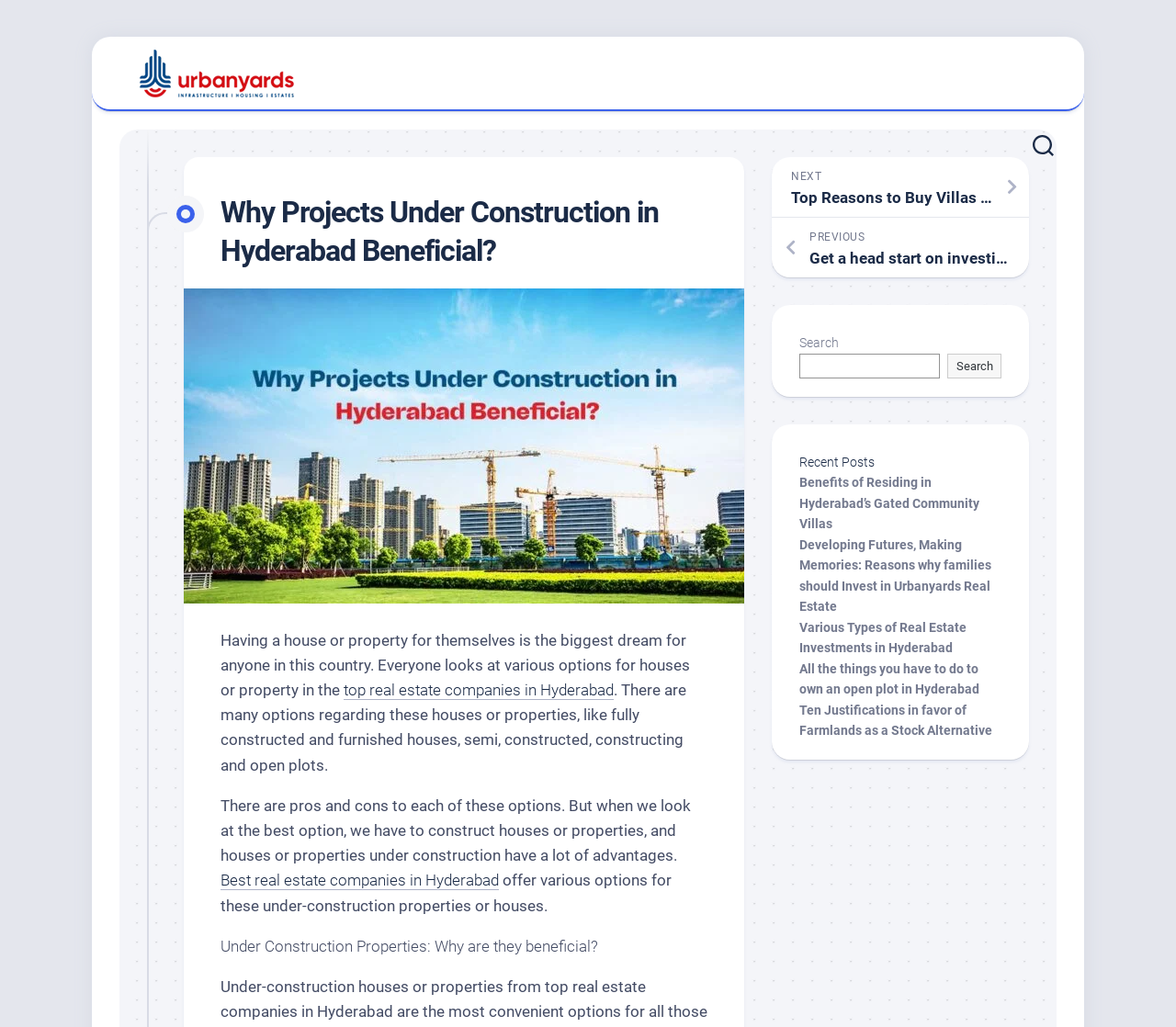Give a detailed account of the webpage.

The webpage appears to be a blog or article page focused on real estate, specifically in Hyderabad. At the top, there is a logo or brand image labeled "Media" on the left, accompanied by a link with the same label. On the right side, there is a button with no label.

Below the top section, there is a main heading that reads "Why Projects Under Construction in Hyderabad Beneficial?" in a prominent font size. Next to the heading, there is an image with the caption "Best Real-estate company in Hyderabad".

The main content of the page is divided into paragraphs of text, which discuss the benefits of having a house or property in Hyderabad. The text explains that there are various options for houses or properties, including fully constructed and furnished houses, semi-constructed, constructing, and open plots. It also mentions that houses or properties under construction have several advantages.

Throughout the text, there are links to other related articles or pages, such as "top real estate companies in Hyderabad" and "Best real estate companies in Hyderabad". The text also has a subheading "Under Construction Properties: Why are they beneficial?".

On the right side of the page, there are navigation links to move to the next or previous article, labeled "NEXT" and "PREVIOUS" respectively. Below these links, there is a search bar with a label "Search" and a search button.

Further down the page, there is a section labeled "Recent Posts" with links to several other articles related to real estate in Hyderabad, such as "Benefits of Residing in Hyderabad’s Gated Community Villas" and "Various Types of Real Estate Investments in Hyderabad".